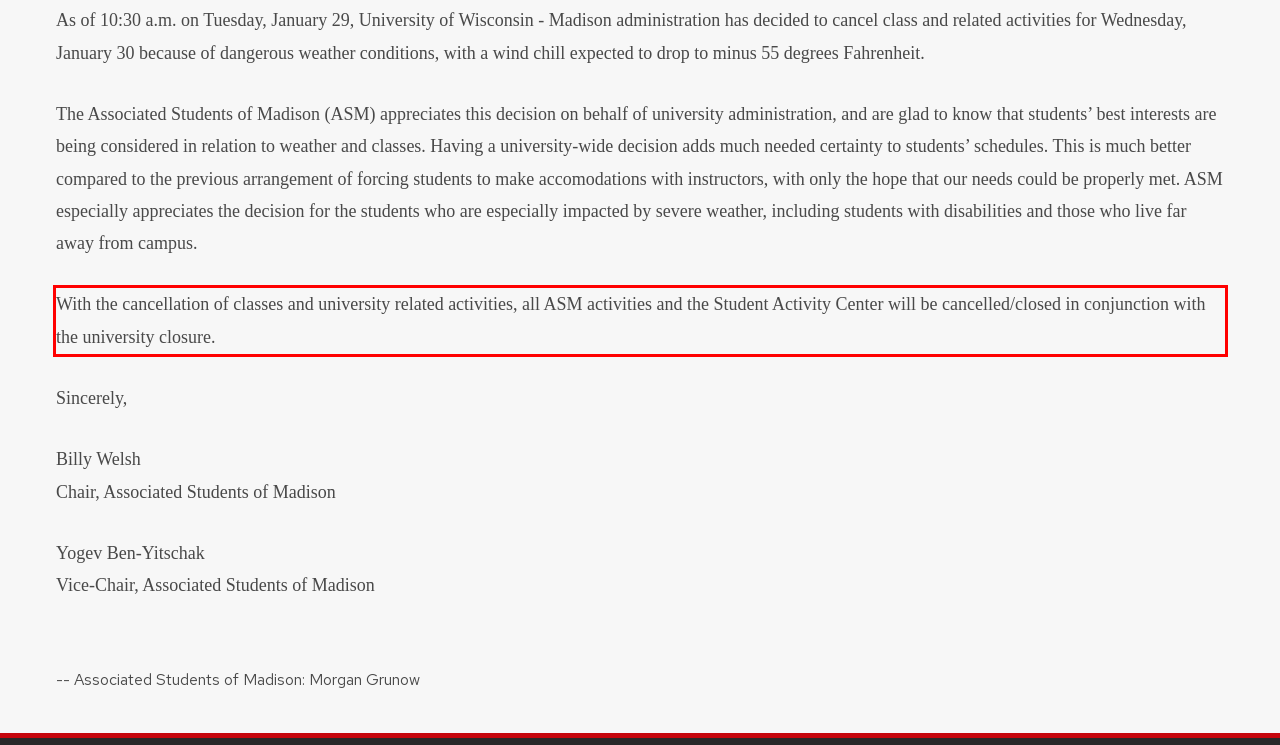Inspect the webpage screenshot that has a red bounding box and use OCR technology to read and display the text inside the red bounding box.

With the cancellation of classes and university related activities, all ASM activities and the Student Activity Center will be cancelled/closed in conjunction with the university closure.